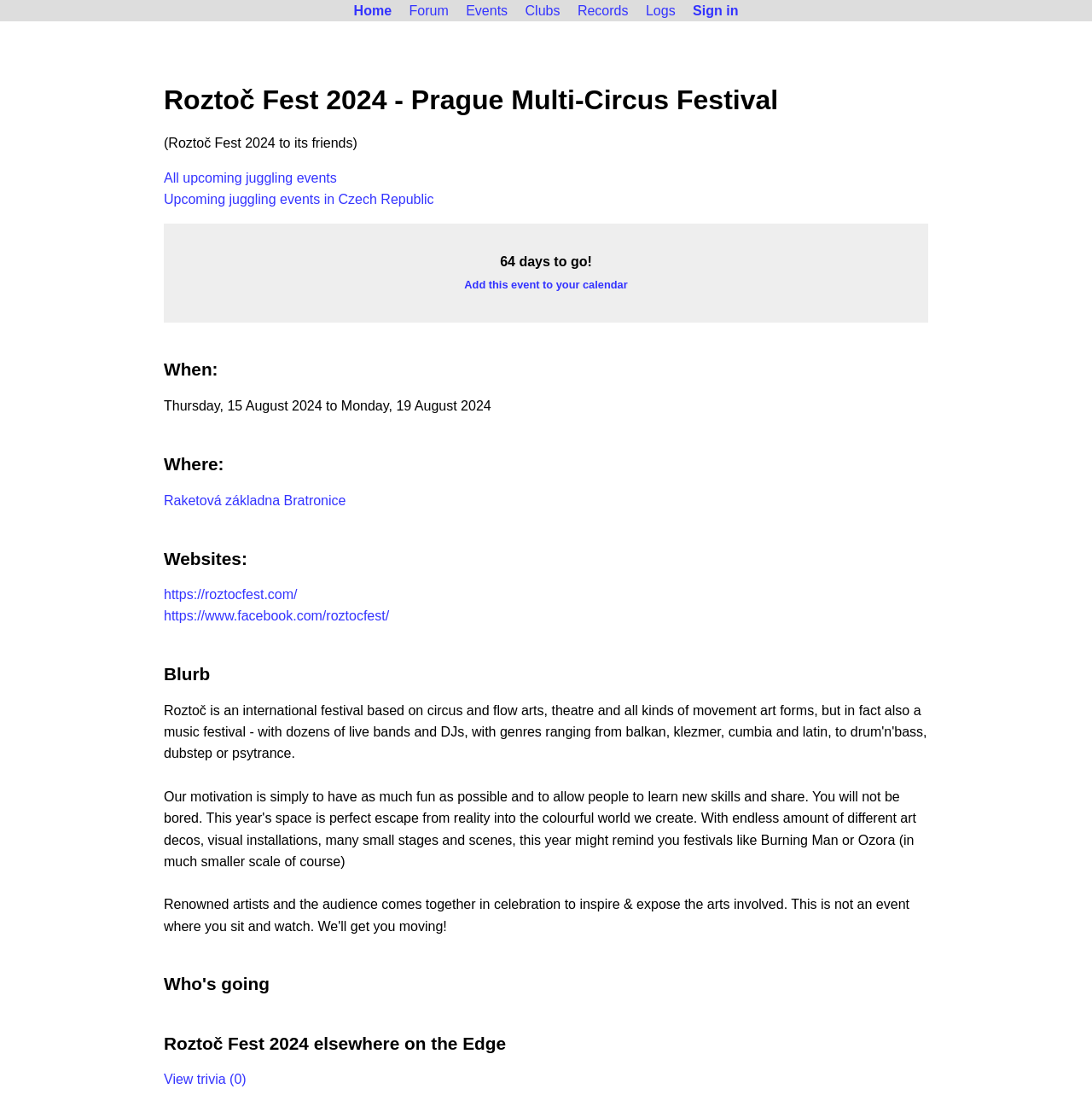Determine and generate the text content of the webpage's headline.

Roztoč Fest 2024 - Prague Multi-Circus Festival